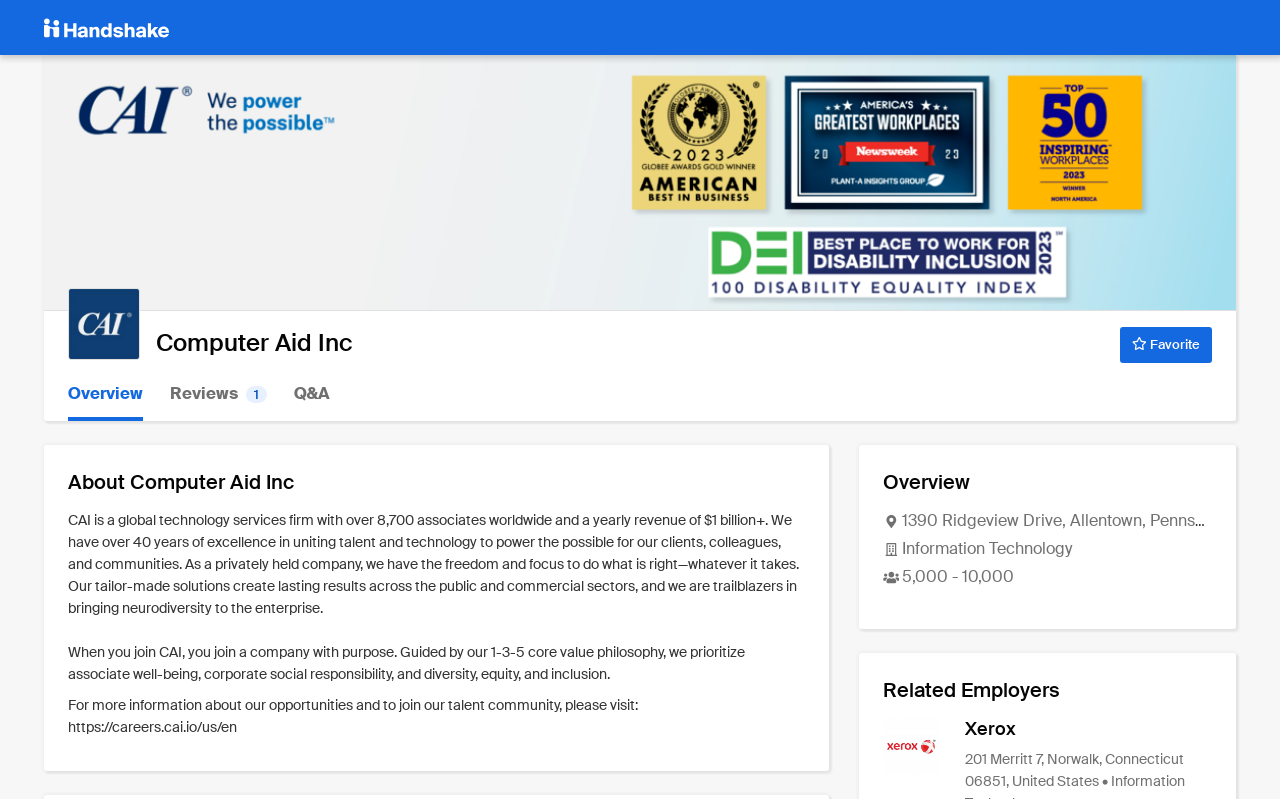What is the name of the company?
Please use the image to deliver a detailed and complete answer.

The name of the company can be found in the heading element with the text 'Computer Aid Inc' which is located at the top of the webpage.